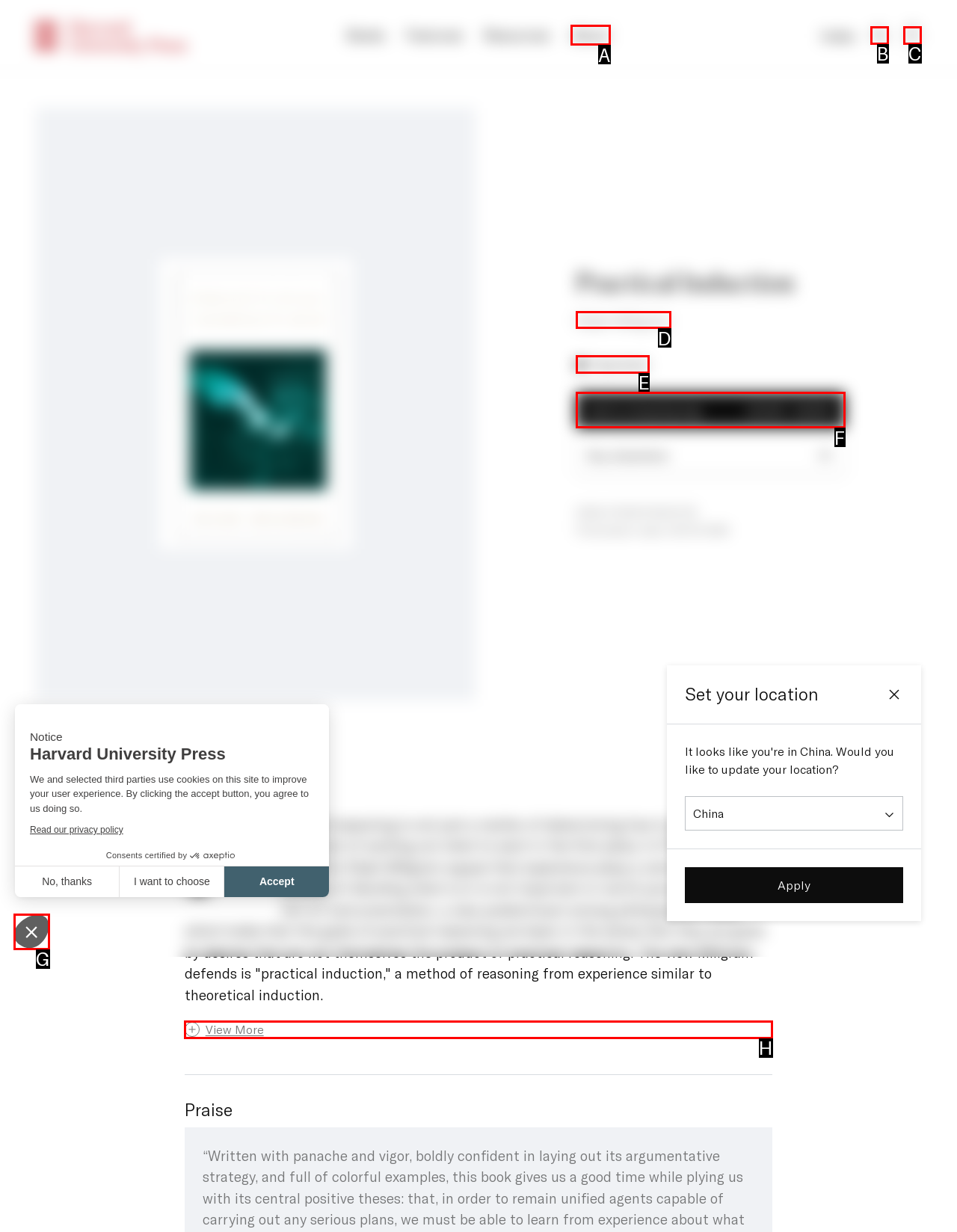Identify the UI element described as: parent_node: Index aria-label="Open bag"
Answer with the option's letter directly.

C